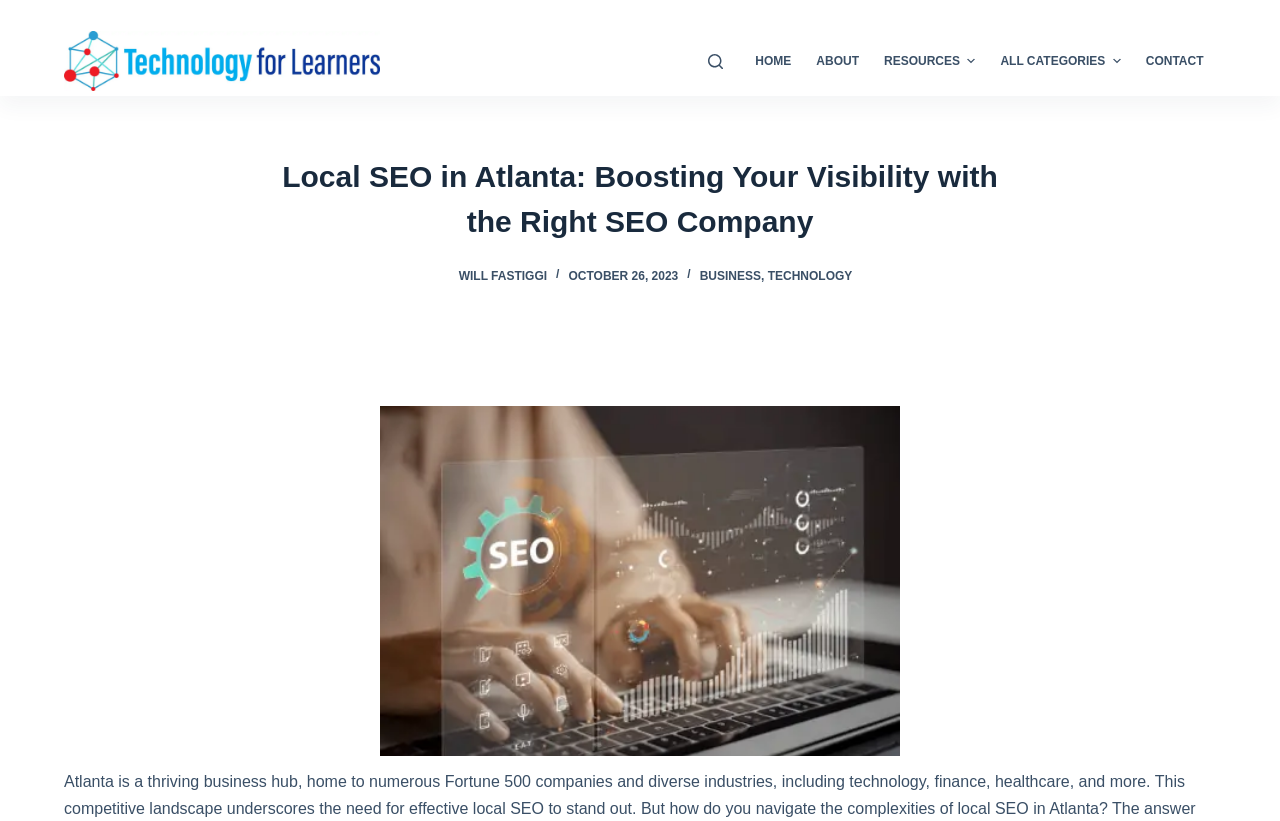Determine the bounding box for the UI element described here: "alt="Technology for Learners"".

[0.05, 0.038, 0.297, 0.111]